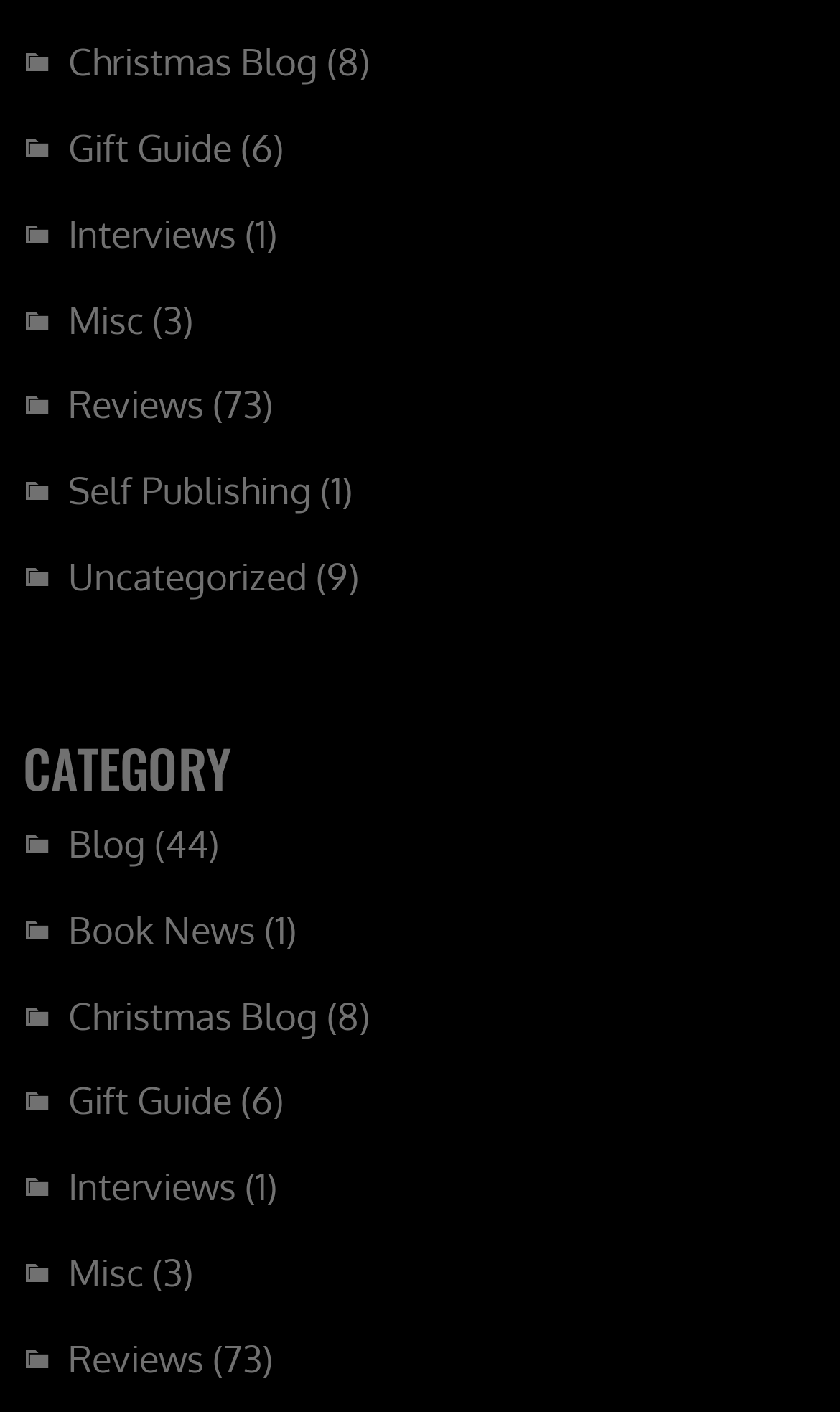How many articles are in the Misc category?
Please give a detailed and elaborate explanation in response to the question.

I looked at the StaticText element next to the 'Misc' link and found that it says '(3)', indicating that there are 3 articles in that category.